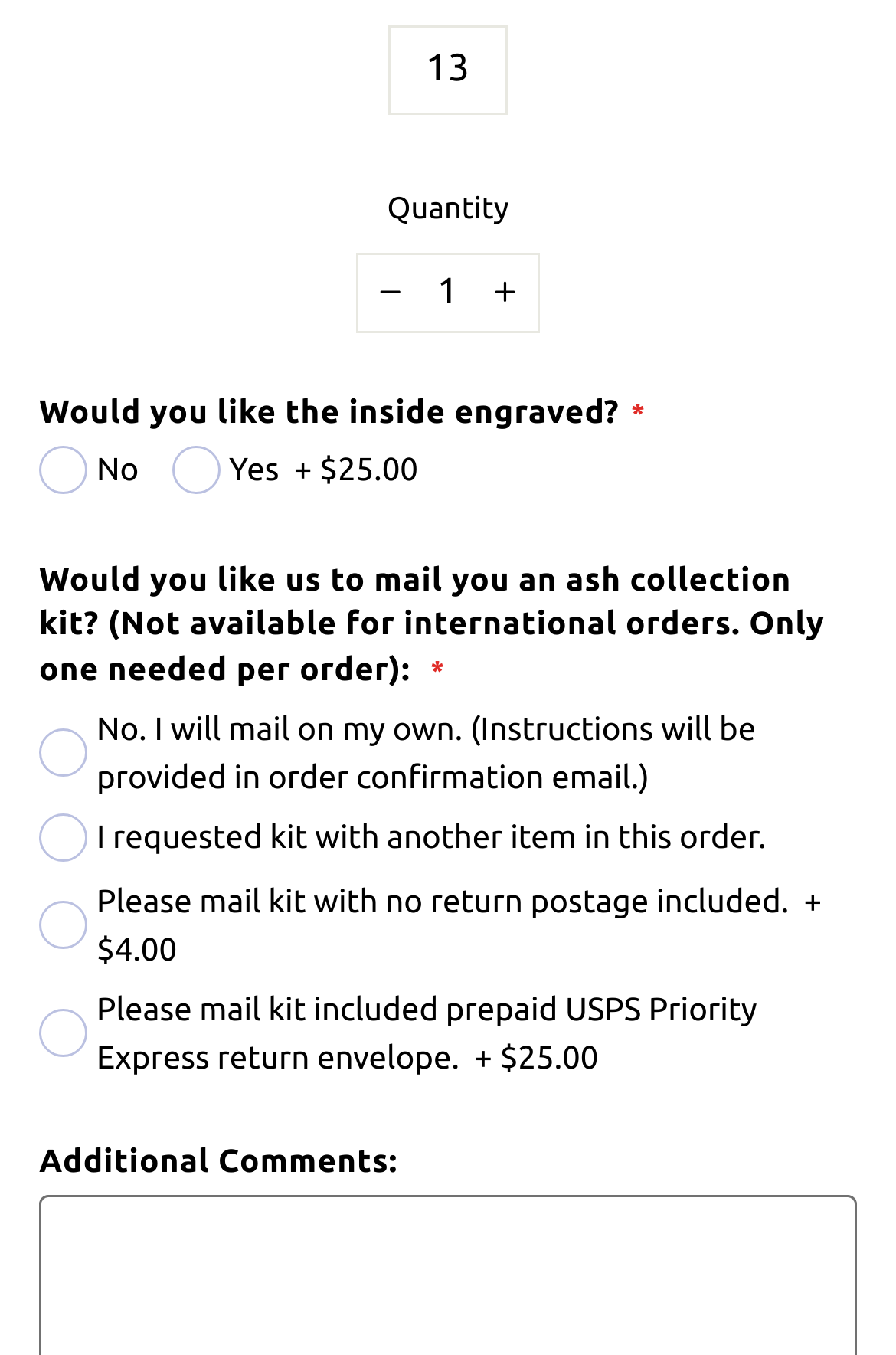Please provide a one-word or phrase answer to the question: 
How much does it cost to engrave the inside?

$25.00